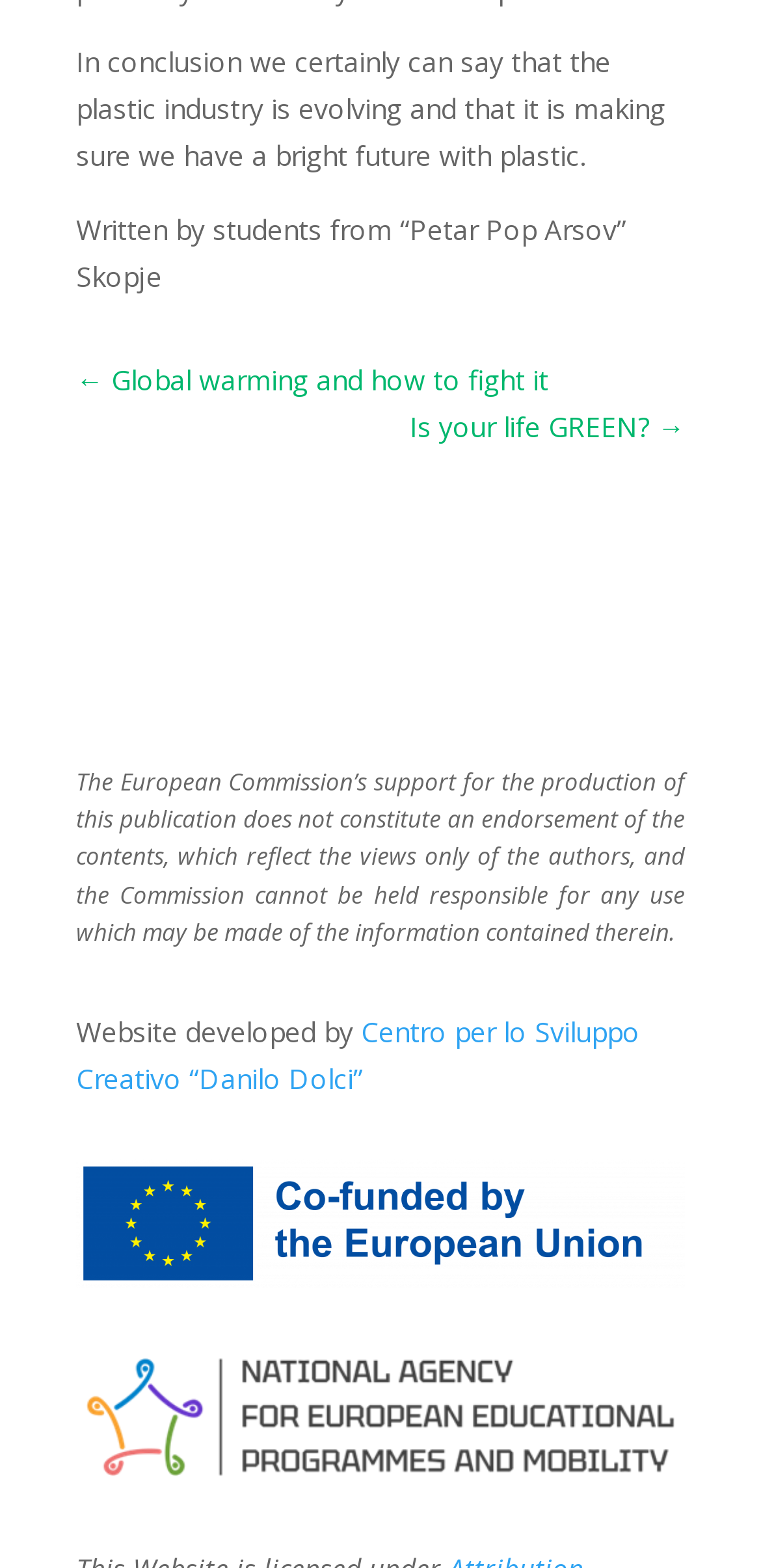Locate the bounding box of the UI element described in the following text: "Is your life GREEN? →".

[0.538, 0.258, 0.9, 0.287]